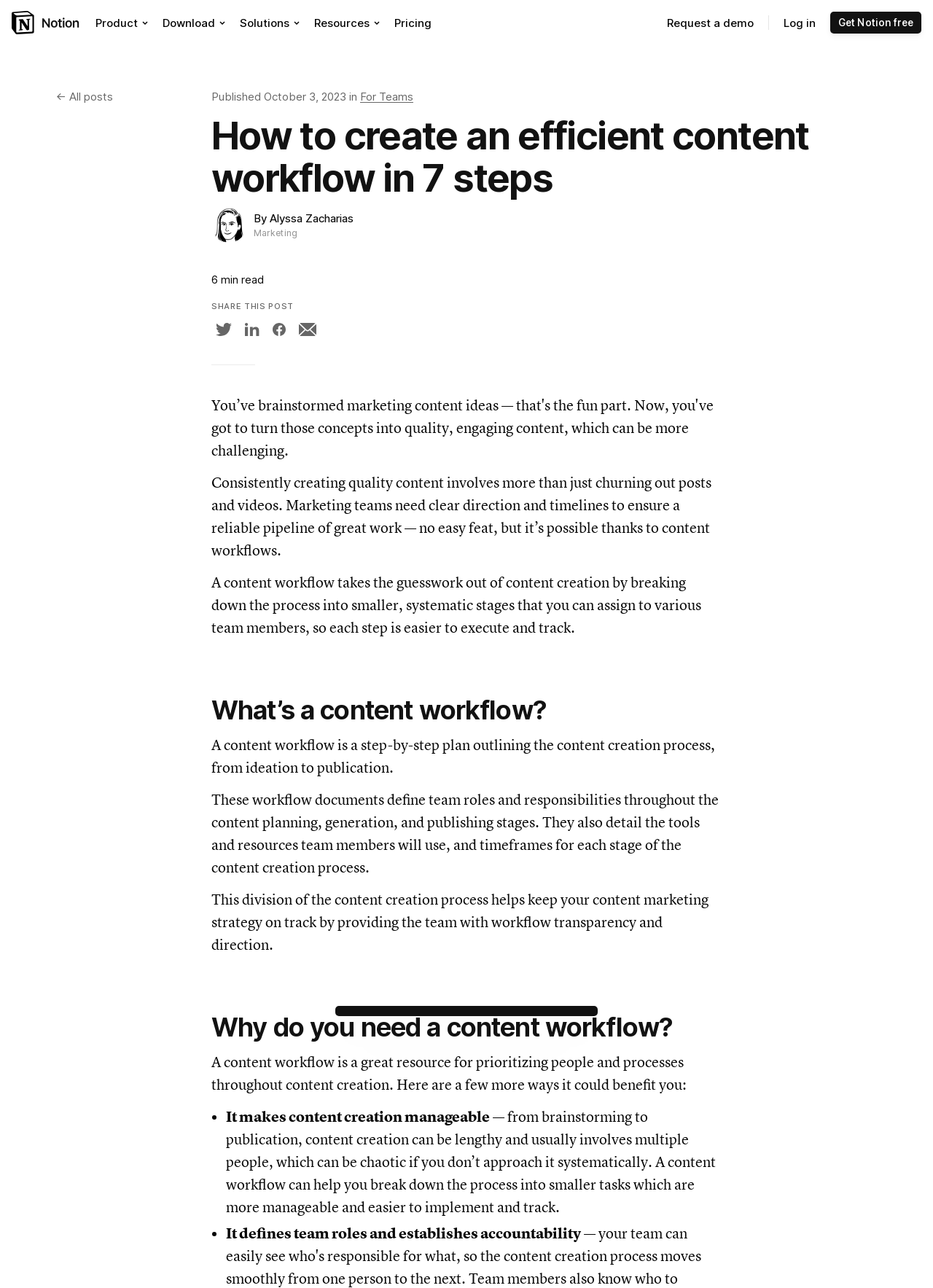Locate the bounding box coordinates of the UI element described by: "About". The bounding box coordinates should consist of four float numbers between 0 and 1, i.e., [left, top, right, bottom].

None